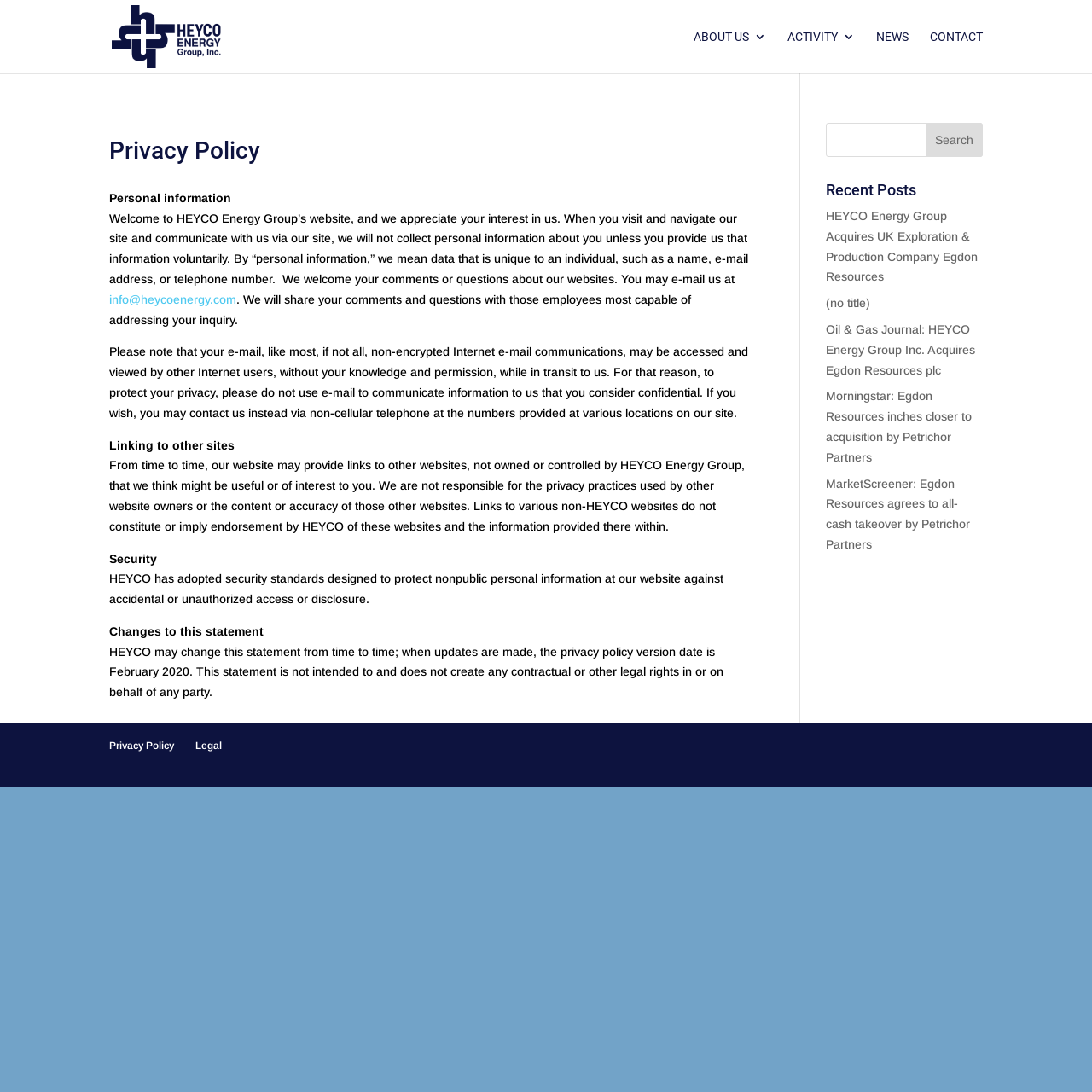What is the topic of the recent posts section?
Using the image as a reference, give a one-word or short phrase answer.

HEYCO Energy Group news